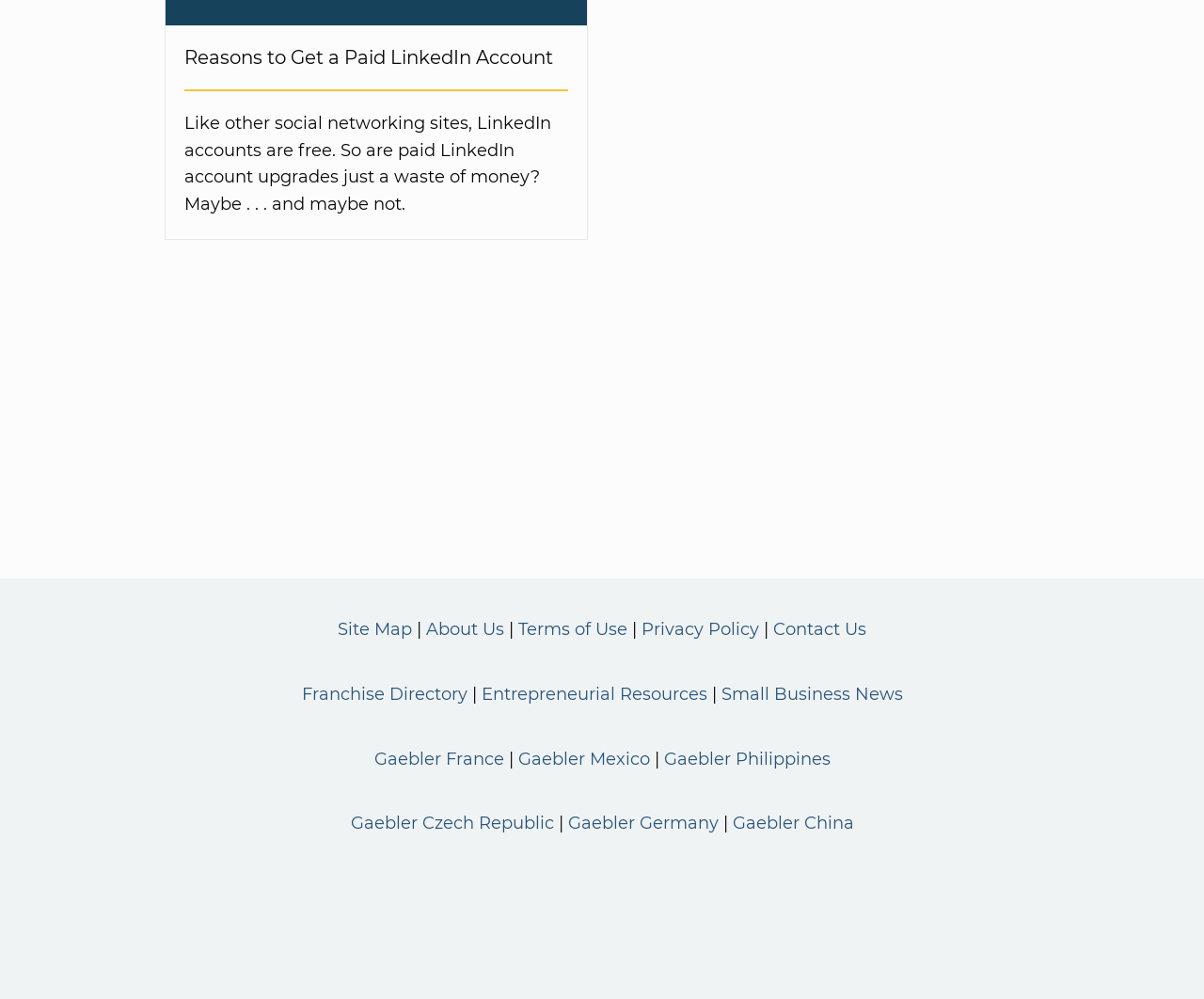Find and indicate the bounding box coordinates of the region you should select to follow the given instruction: "Read 'Terms of Use'".

[0.43, 0.62, 0.521, 0.64]